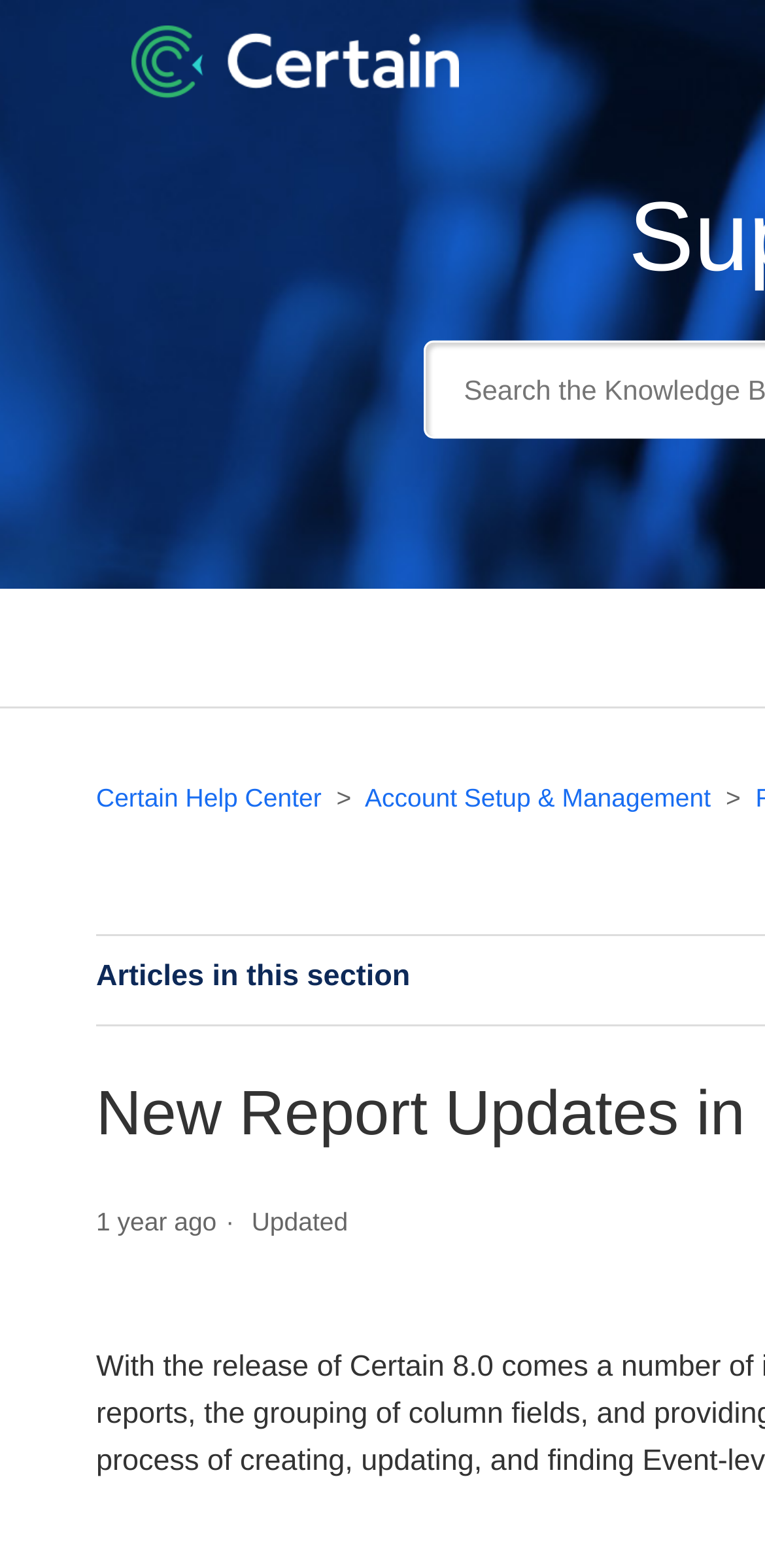Predict the bounding box of the UI element that fits this description: "Account Setup & Management".

[0.477, 0.499, 0.929, 0.518]